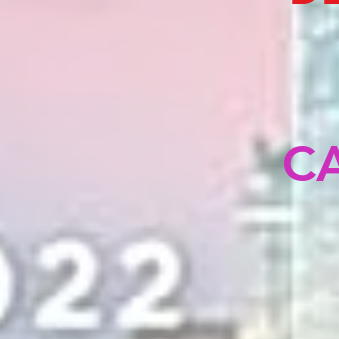What color is the name 'CAROL' in?
Please answer the question with as much detail as possible using the screenshot.

The name 'CAROL' is portrayed in a striking purple hue, which draws attention and adds a modern touch to the design, making it a visually appealing element in the image.